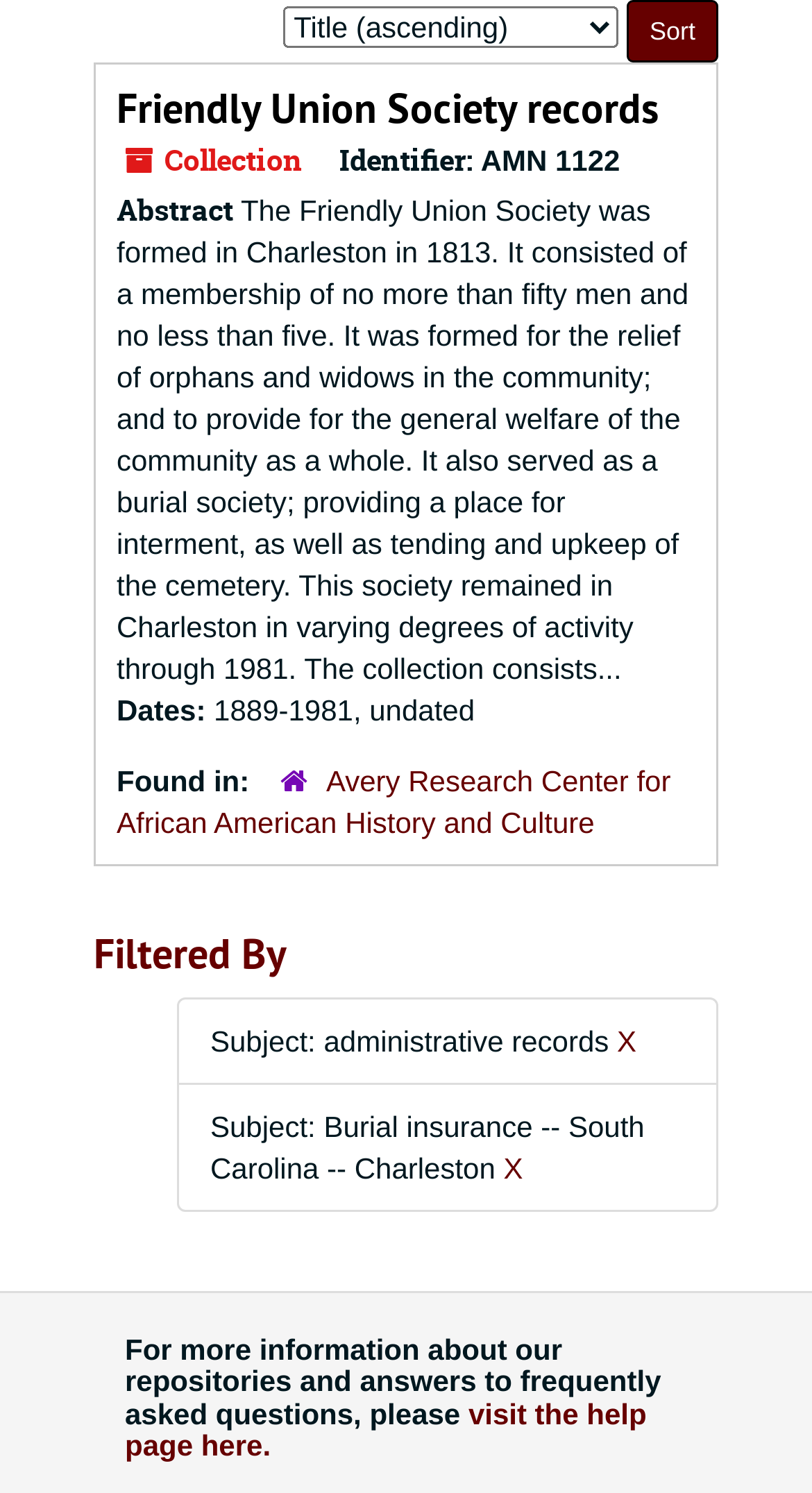Identify the bounding box coordinates for the UI element described as follows: X. Use the format (top-left x, top-left y, bottom-right x, bottom-right y) and ensure all values are floating point numbers between 0 and 1.

[0.76, 0.686, 0.784, 0.708]